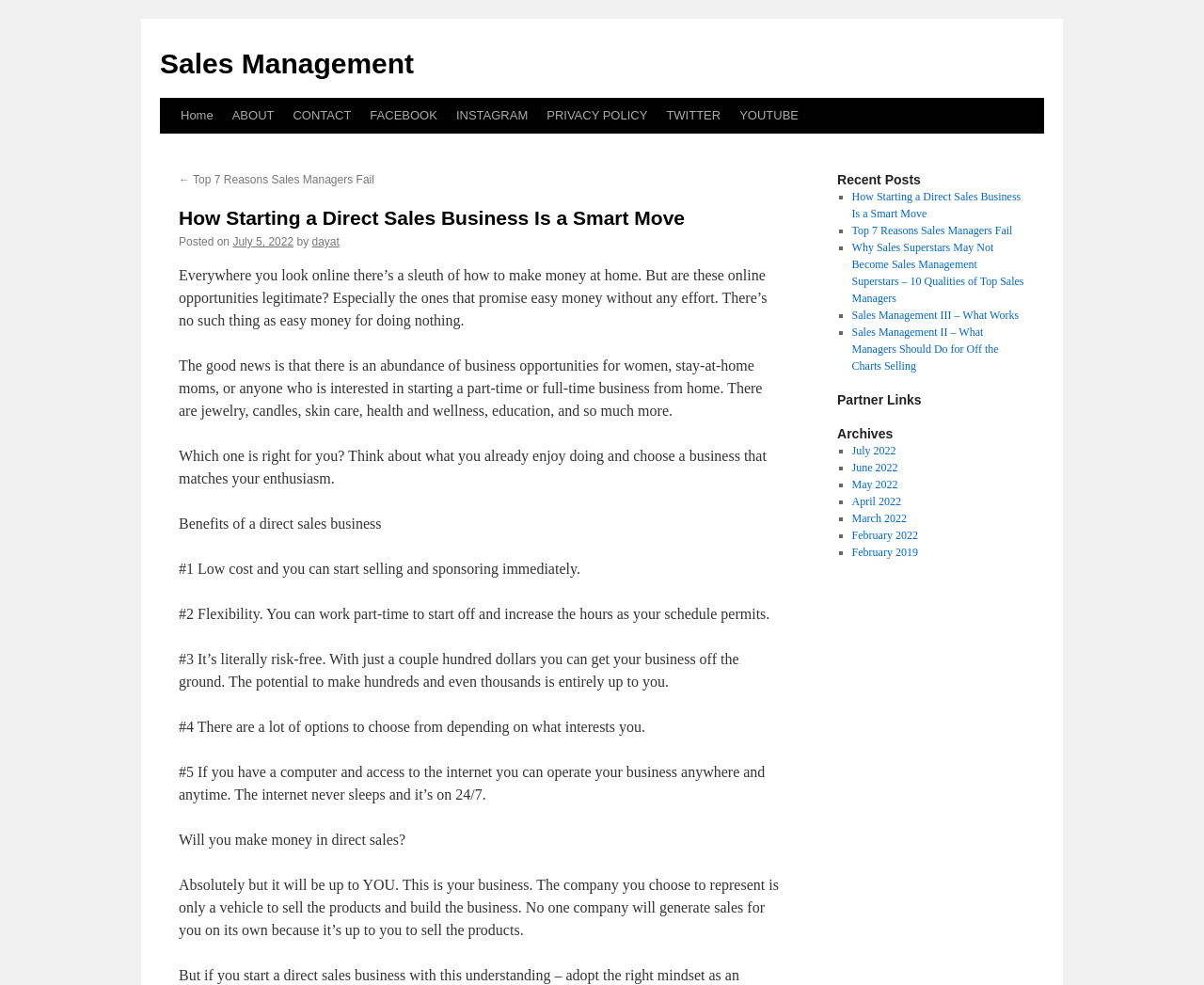Identify the bounding box coordinates of the area you need to click to perform the following instruction: "Explore the 'FACEBOOK' link".

[0.299, 0.099, 0.371, 0.136]